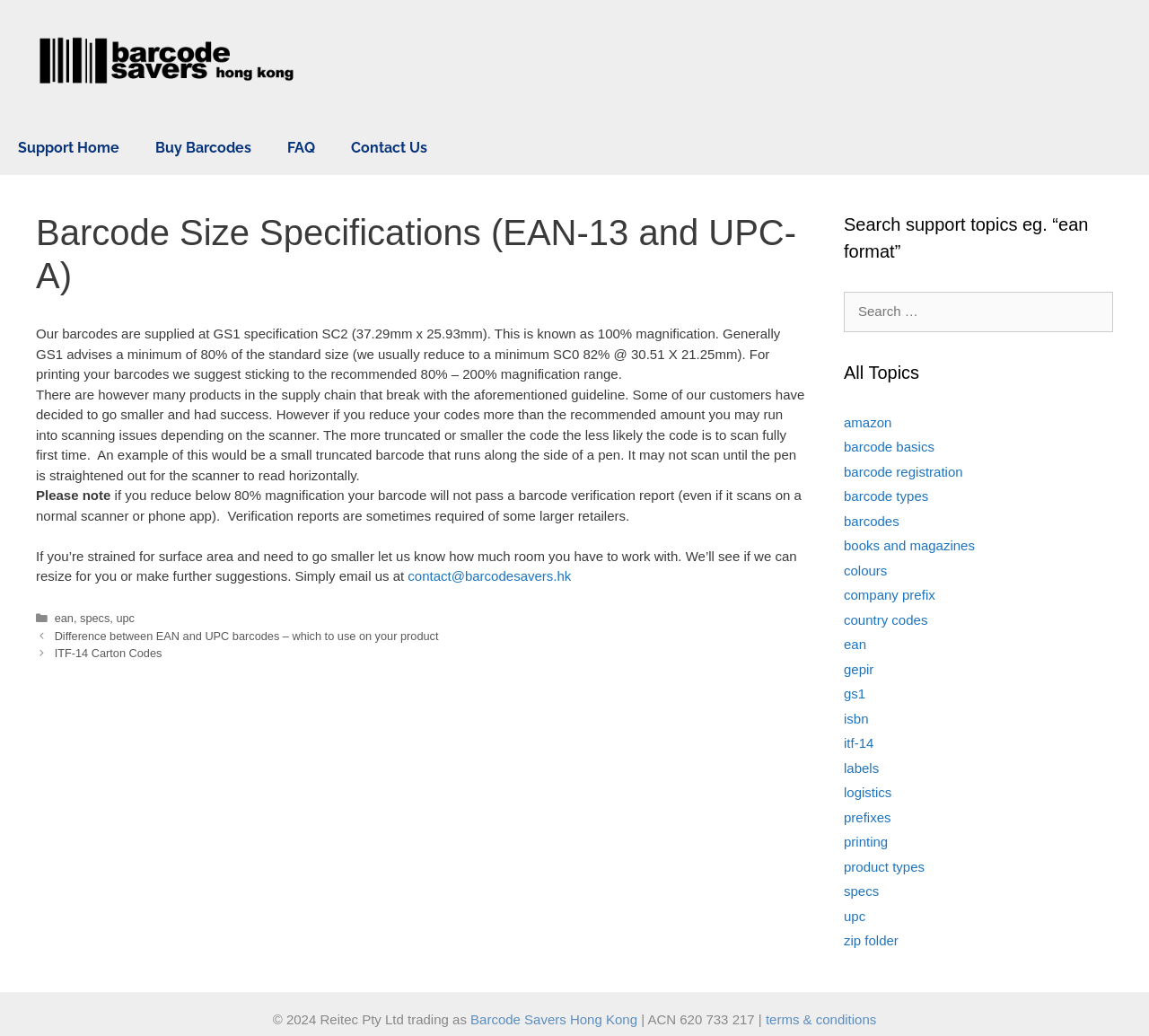Use the details in the image to answer the question thoroughly: 
What happens if you reduce the barcode size below 80% magnification?

The webpage states that if you reduce the barcode size below 80% magnification, the barcode will not pass a barcode verification report, even if it scans on a normal scanner or phone app.